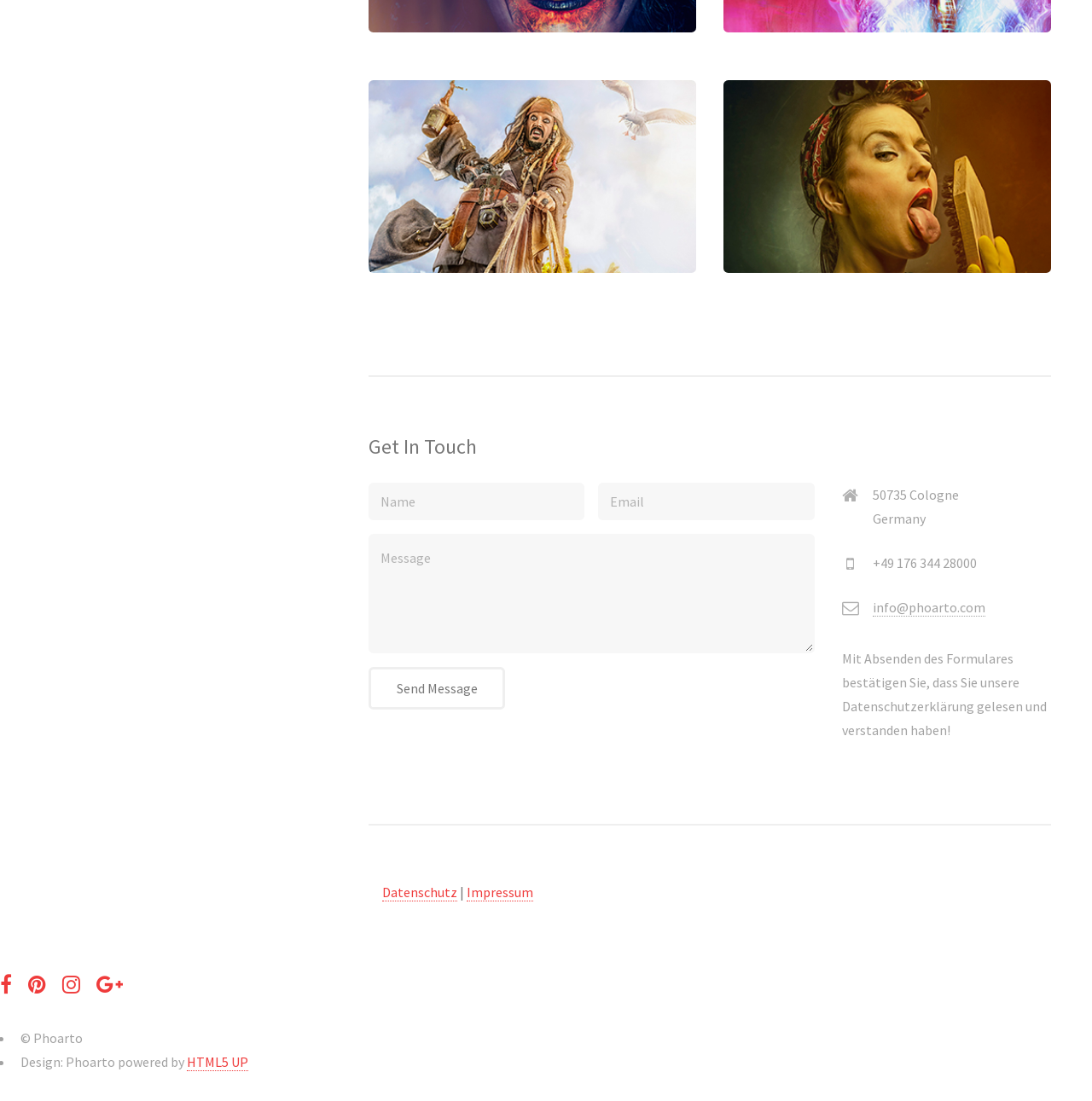Locate the bounding box coordinates of the area you need to click to fulfill this instruction: 'View article'. The coordinates must be in the form of four float numbers ranging from 0 to 1: [left, top, right, bottom].

[0.338, 0.073, 0.638, 0.248]